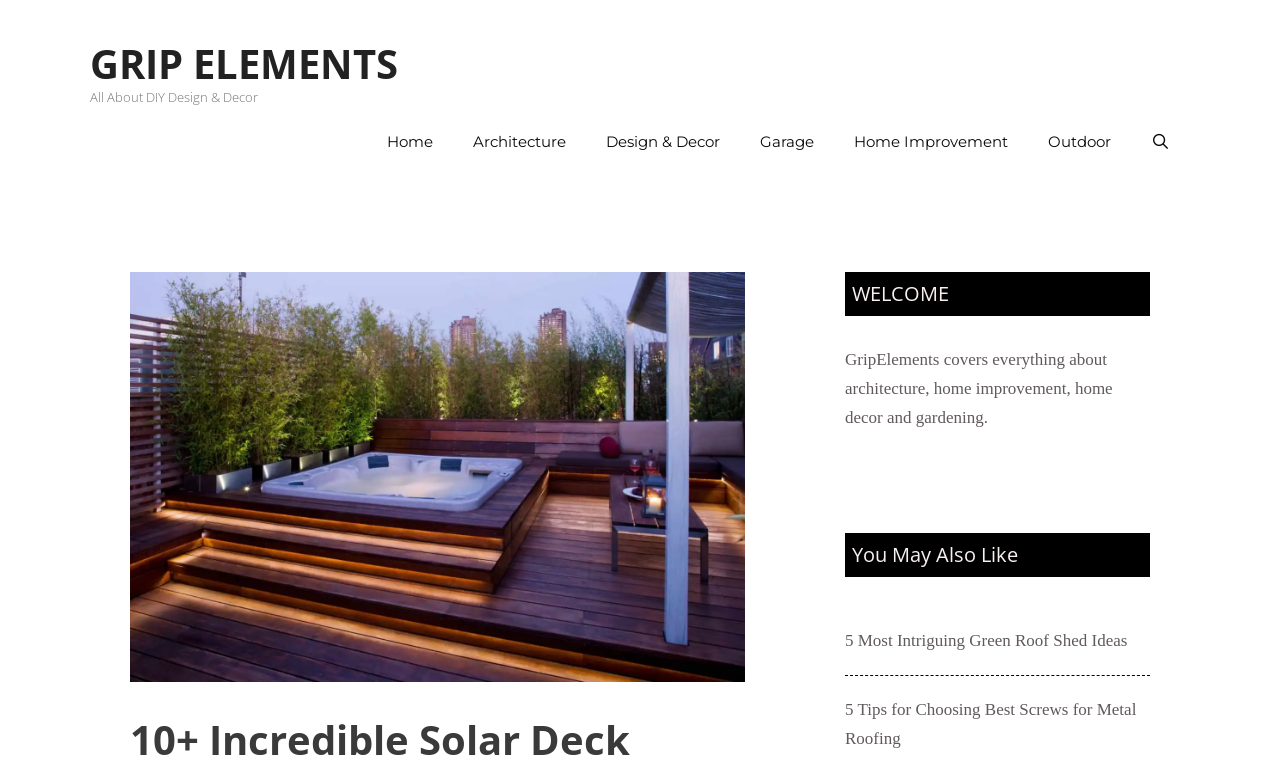Please determine the bounding box coordinates for the element that should be clicked to follow these instructions: "go to the Home page".

[0.286, 0.147, 0.354, 0.226]